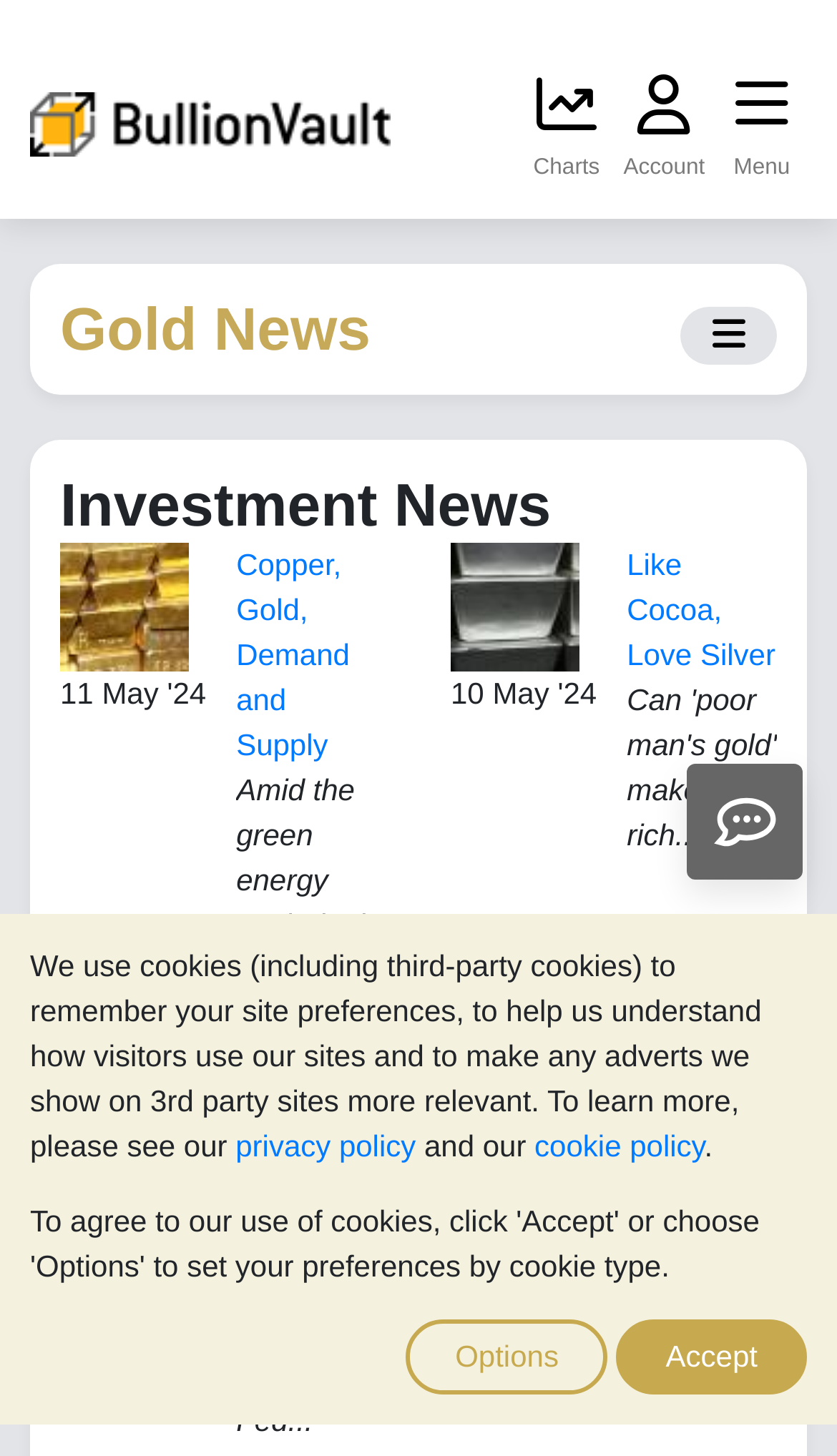Identify the bounding box for the described UI element: "aria-label="Toggle navigation"".

[0.813, 0.21, 0.928, 0.251]